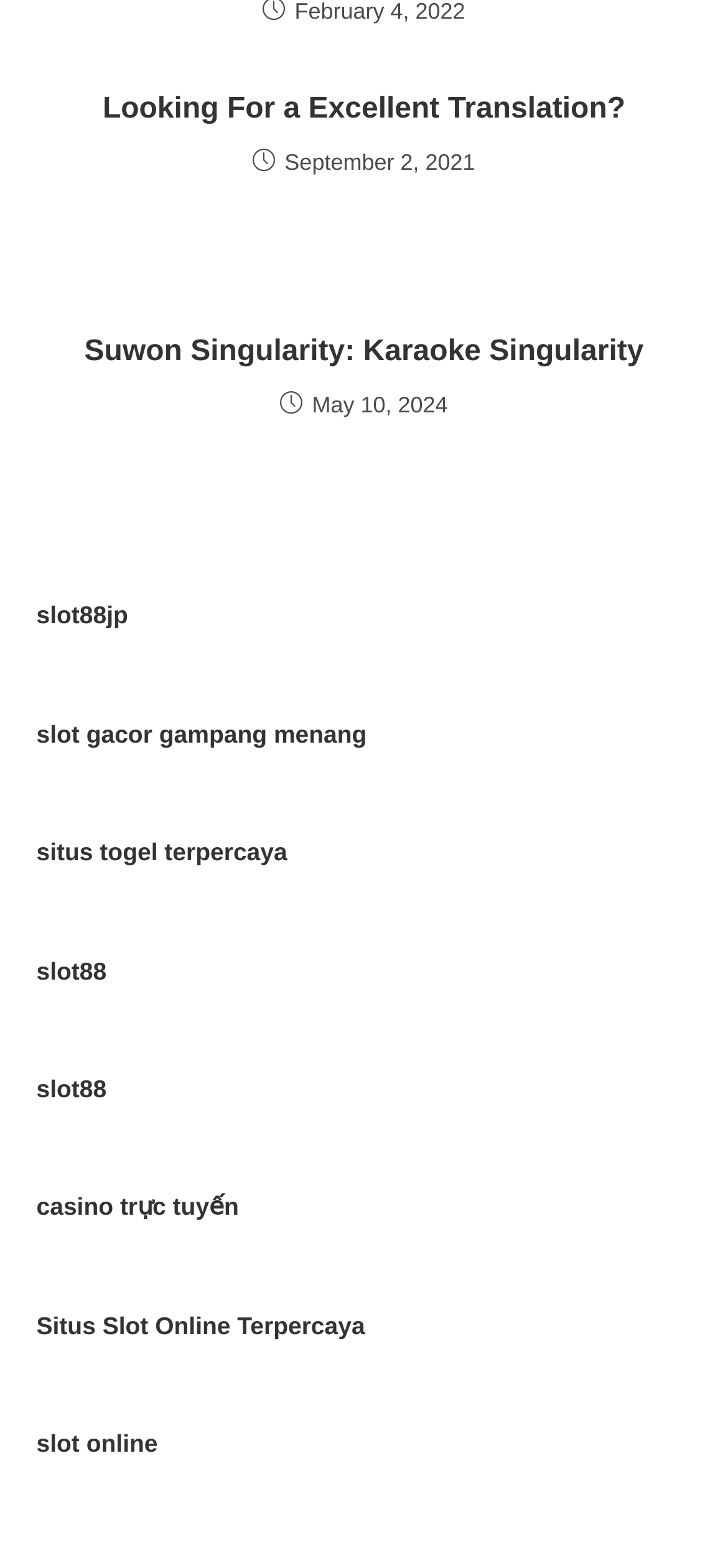Identify the bounding box coordinates of the specific part of the webpage to click to complete this instruction: "Click on 'Looking For a Excellent Translation?'".

[0.081, 0.058, 0.919, 0.084]